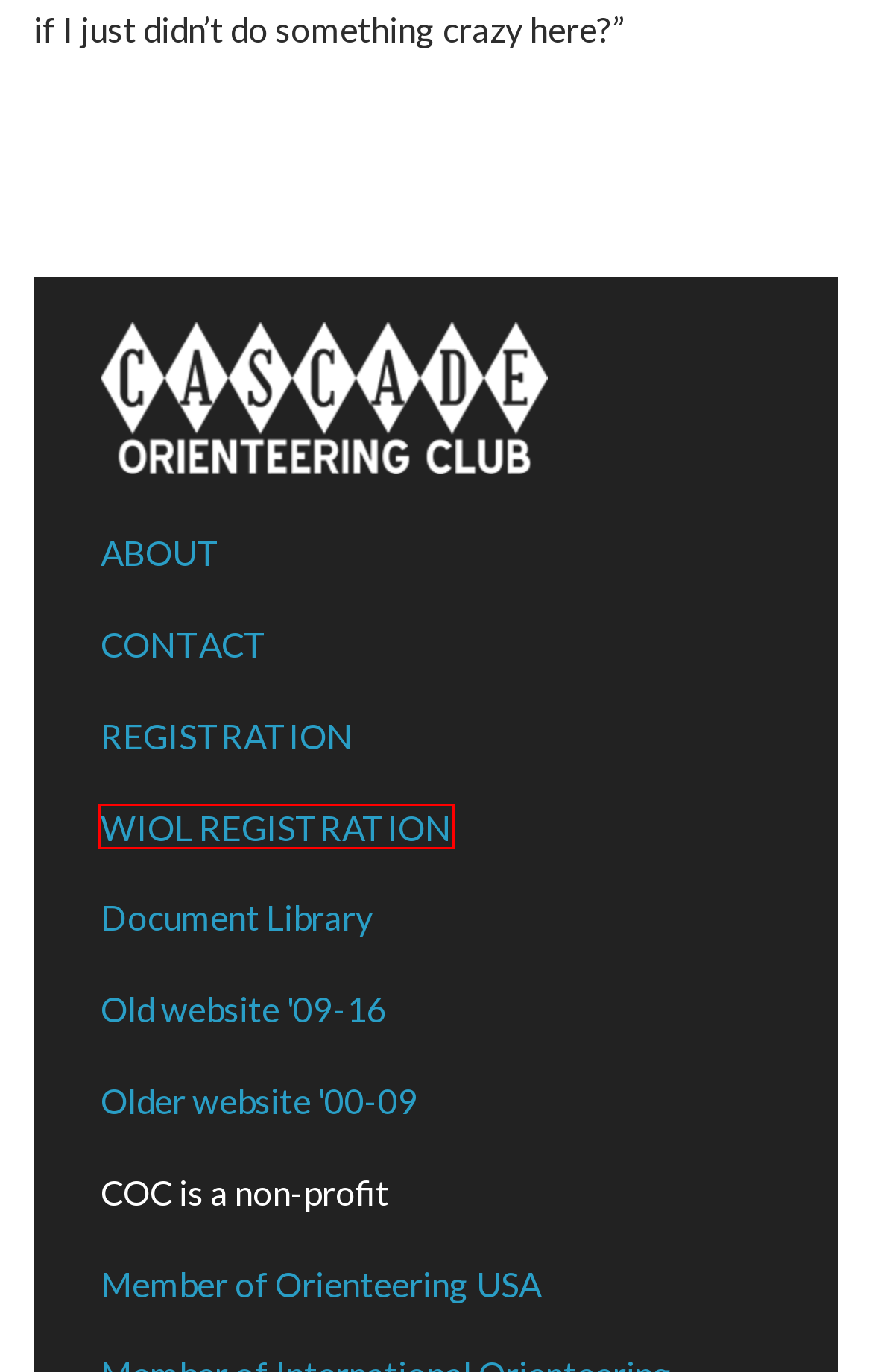You are provided with a screenshot of a webpage that has a red bounding box highlighting a UI element. Choose the most accurate webpage description that matches the new webpage after clicking the highlighted element. Here are your choices:
A. CONTACT - Cascade Orienteering      Cascade Orienteering
B. Training - Beginner Skills - Cascade Orienteering      Cascade Orienteering
C. No Active WIOL Season
D. Cascade Orienteering Club - Seattle, WA      Cascade Orienteering
E. Orienteering USA - Find your way!
F. Site not found · DreamHost
G. Cascade Orienteering Club
H. 2023-2024 WIOL#3 Shoreview BEGINNER

C